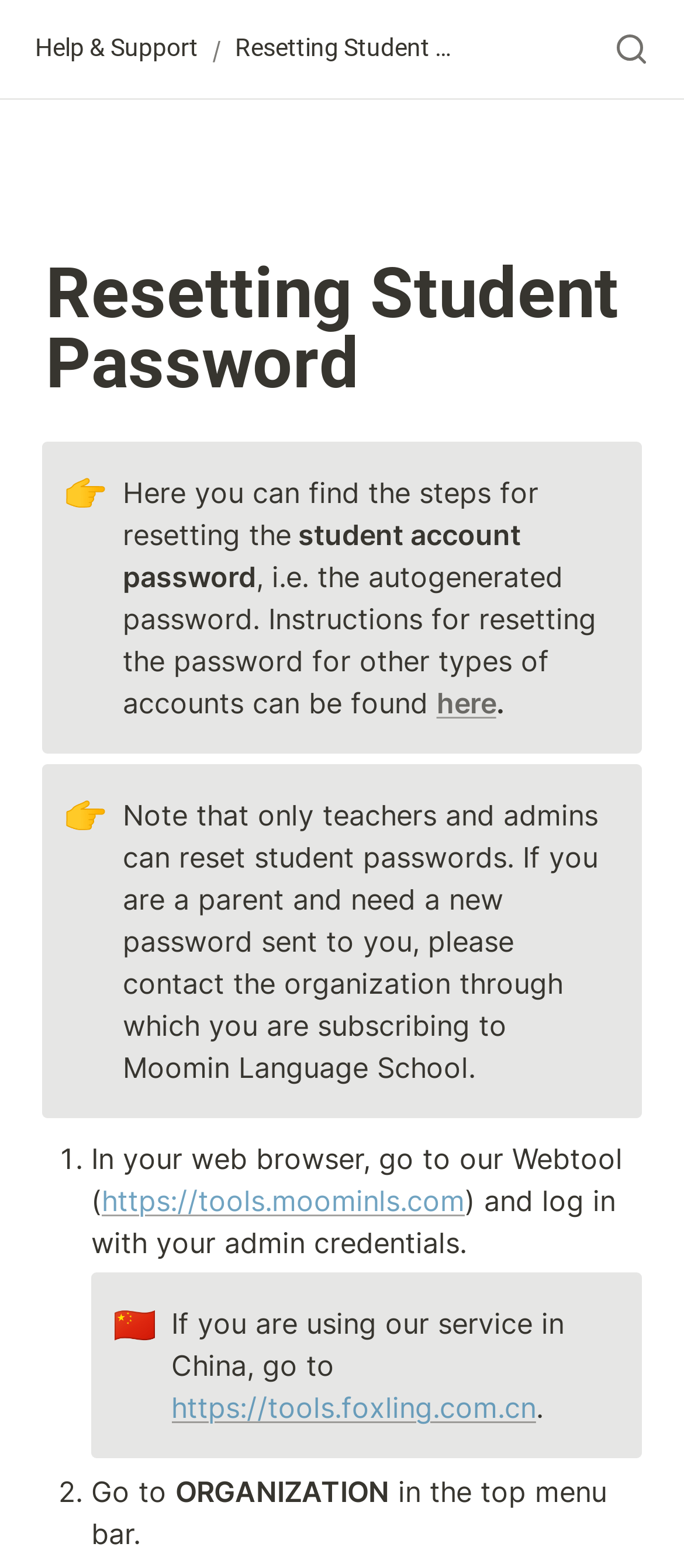Use a single word or phrase to answer the question: What is the menu bar item where users can find the organization?

ORGANIZATION